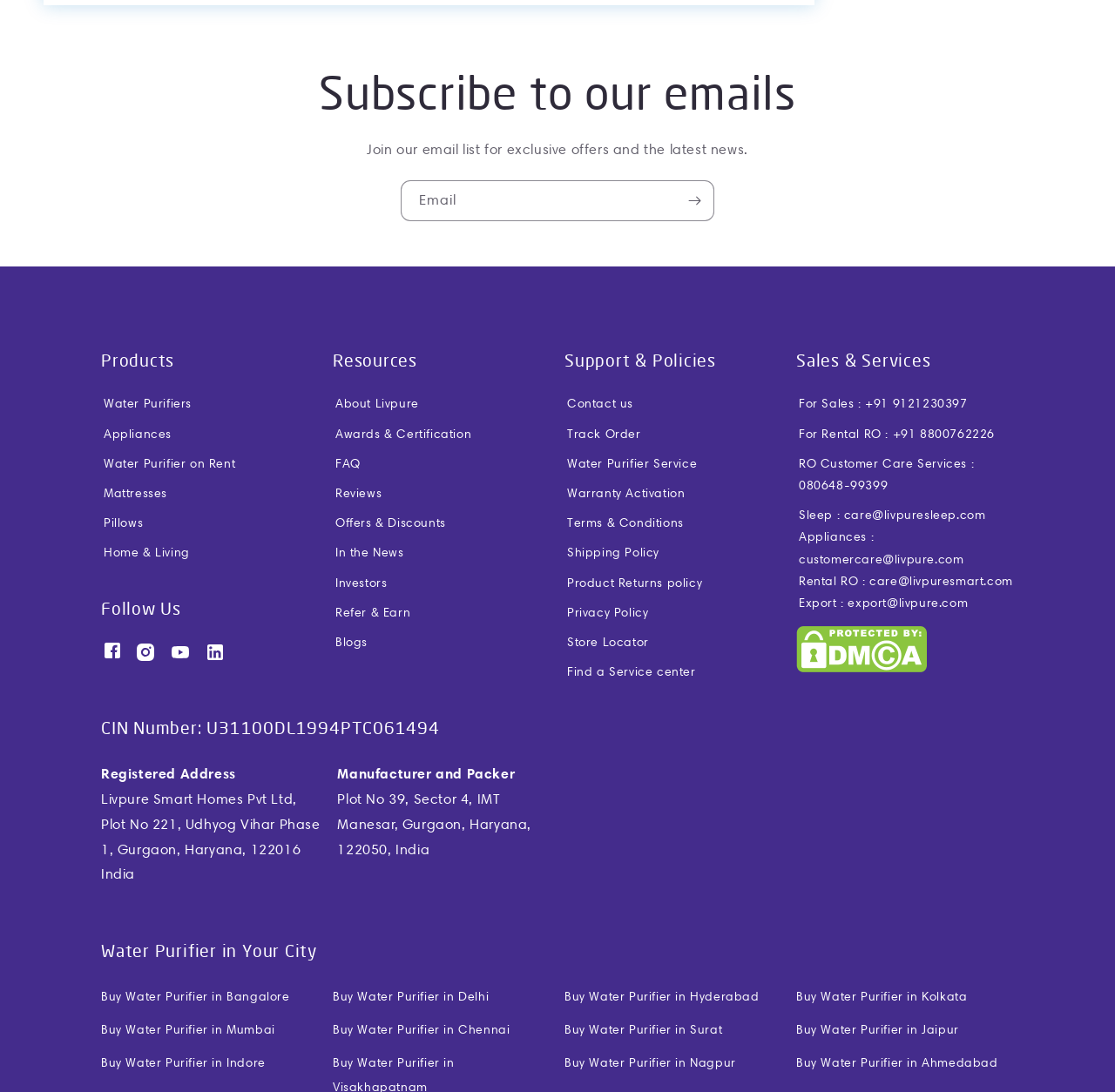Determine the bounding box coordinates of the region to click in order to accomplish the following instruction: "Contact us". Provide the coordinates as four float numbers between 0 and 1, specifically [left, top, right, bottom].

[0.509, 0.362, 0.568, 0.377]